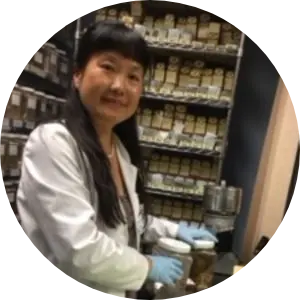Provide your answer in one word or a succinct phrase for the question: 
What is the acupuncturist's goal for her patients?

Health and wellness